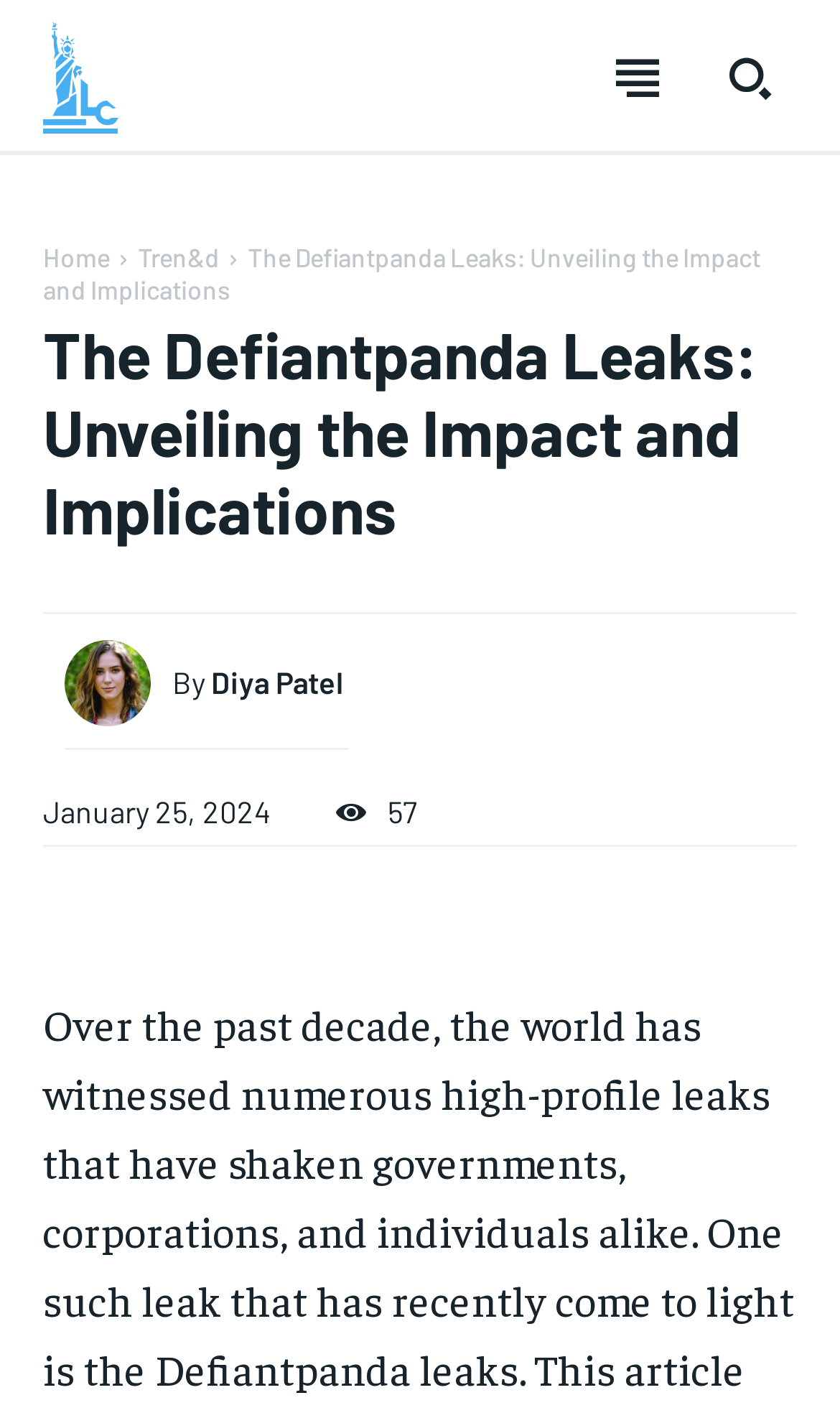Produce a meticulous description of the webpage.

The webpage is titled "The Defiantpanda Leaks: Unveiling the Impact and Implications - leskiosques.com" and has a prominent "SUBSCRIBE" link at the top left corner. Below the title, there is a heading "Welcome to Liberty Case" followed by a paragraph of text describing the curated list of noteworthy news from around the globe, which is accessible with any subscription plan.

To the right of the title, there is a "Your Profile" link, and below it, a row of links including "HOMEPAGE", "MAGAZINES", "PUBLICATIONS", "JOURNALS", "ISSUES", "NEWSSTANDS", and "CONTACT". Further down, there is another row of links, including "∎ MORE", "∎ WRITE FOR US", "∎ COOKIE POLICY", "∎ PRIVACY POLICY", "∎ DISCLAIMER", and "∎ TERMS AND CONDITIONS".

The main content of the page is divided into three sections, each with a heading: "Subscribe to Liberty Case", "FOREVER", and "RECOMMENDED". The "FOREVER" section has a subheading "/ forever" and a paragraph of text describing the benefits of signing up with just an email address. The "RECOMMENDED" section has a subheading "1-YEAR" and a paragraph of text describing the benefits of paying for a year's access to exclusive news and articles. The "1-MONTH" section has a subheading "/ month" and a paragraph of text describing the benefits of paying for a month's access to exclusive news and articles.

Throughout the page, there are multiple instances of the "SUBSCRIBE" link, as well as the "Welcome to Liberty Case" heading and the paragraph of text describing the curated list of news.